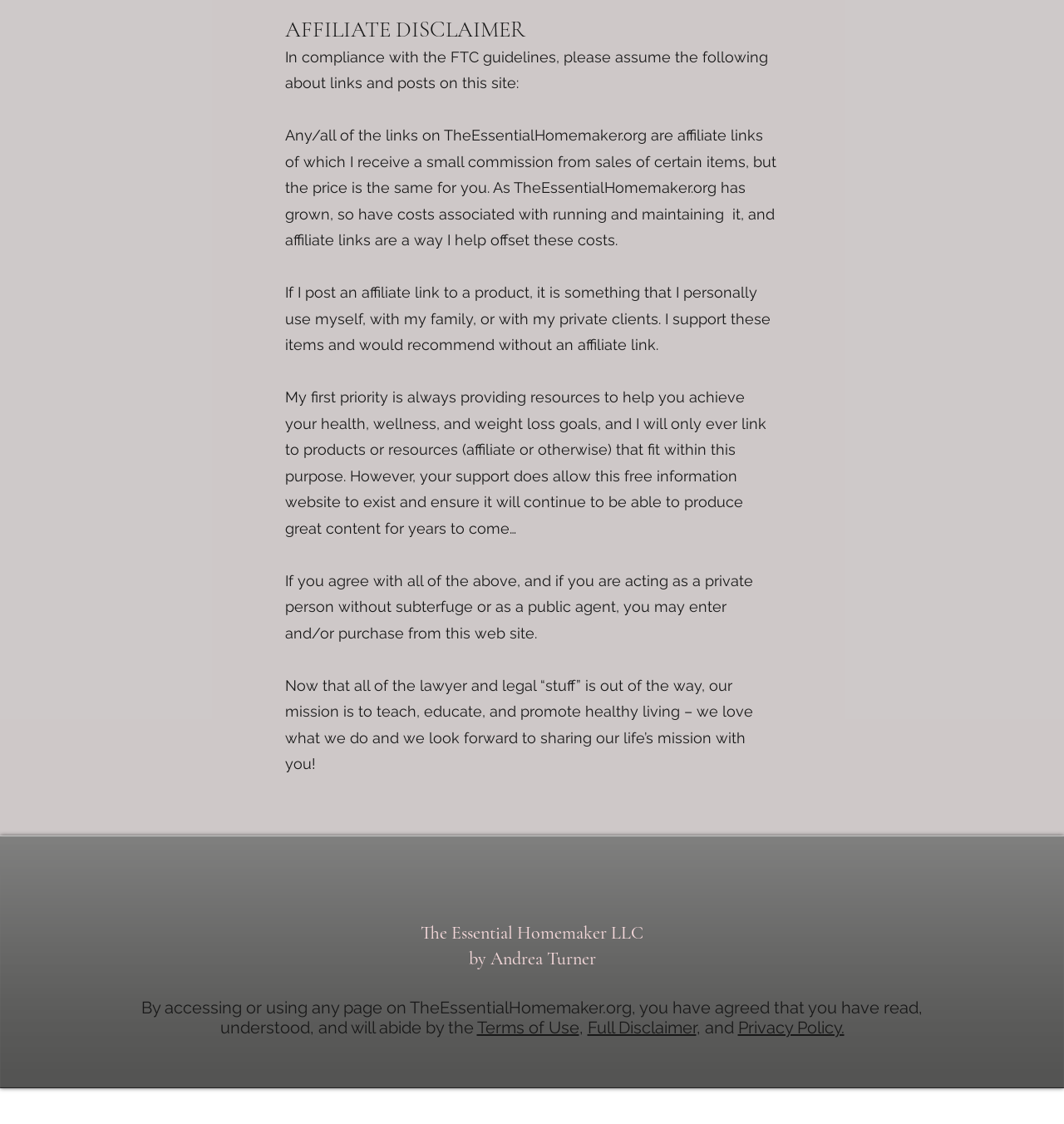Determine the bounding box coordinates for the region that must be clicked to execute the following instruction: "Click on the Terms of Use link".

[0.448, 0.905, 0.544, 0.923]